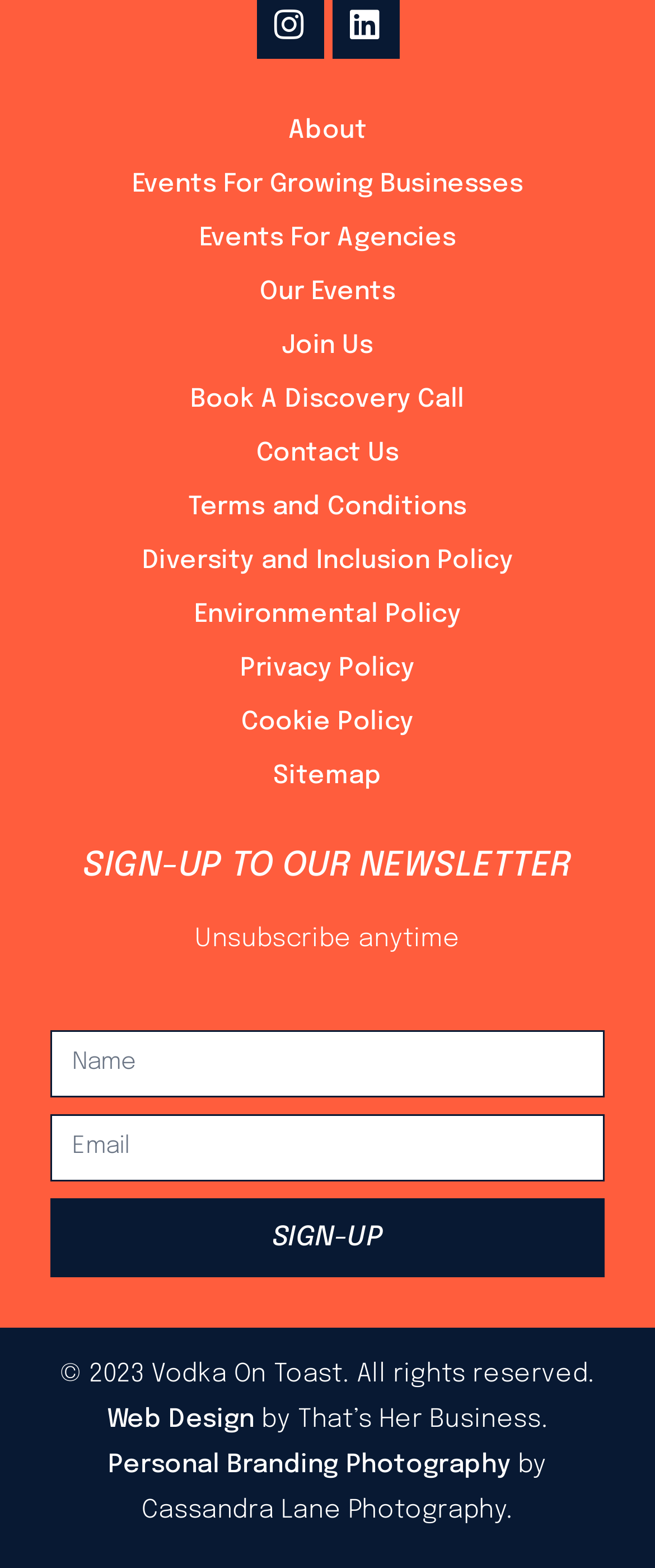Please answer the following question using a single word or phrase: 
Who designed the website?

That’s Her Business